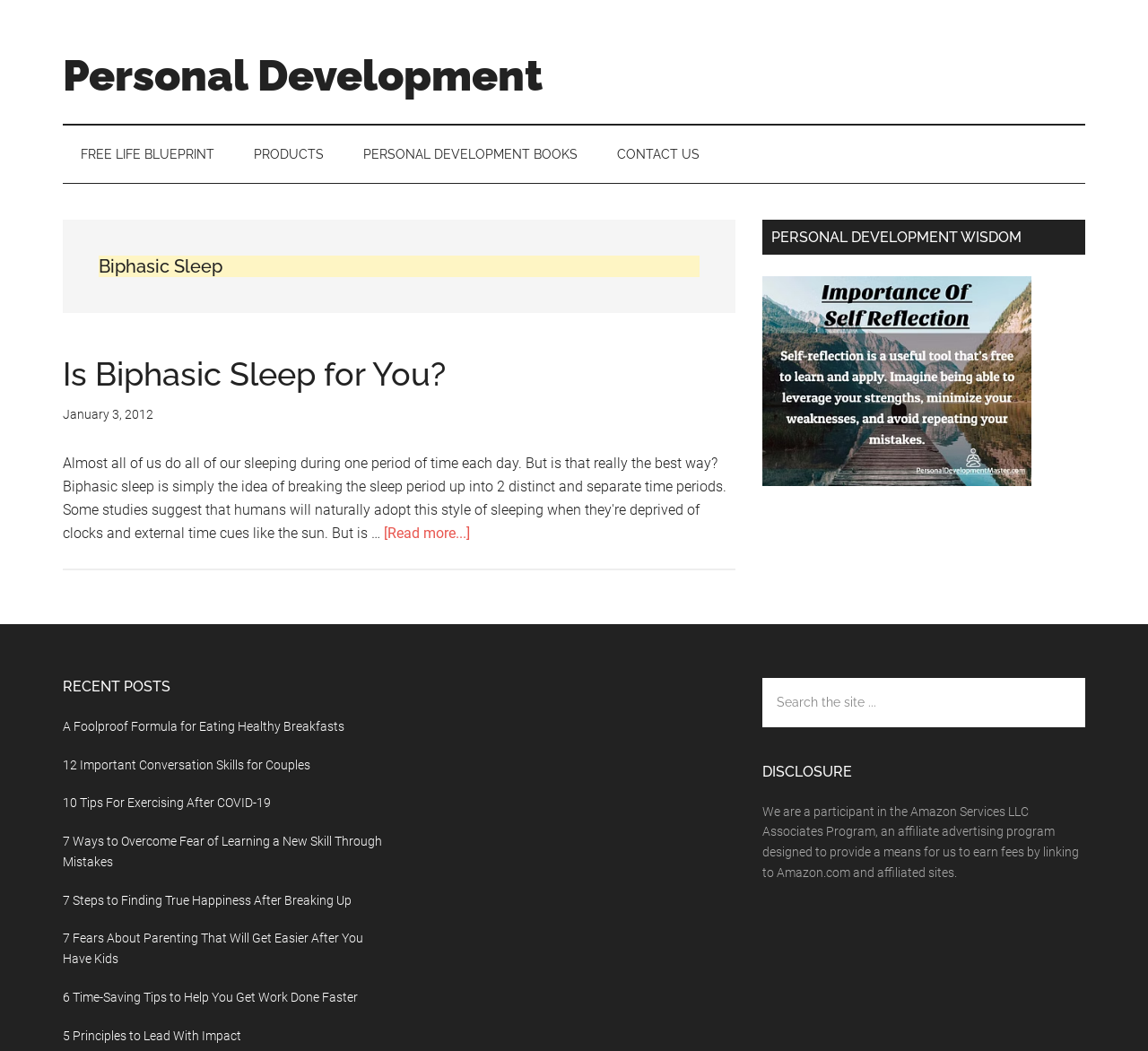Locate the bounding box coordinates of the element I should click to achieve the following instruction: "Read the 'HULP NODIG VANWEGE CORONA-STRESS? WIJ ZIJN ER VOOR JE! ♥' article".

None